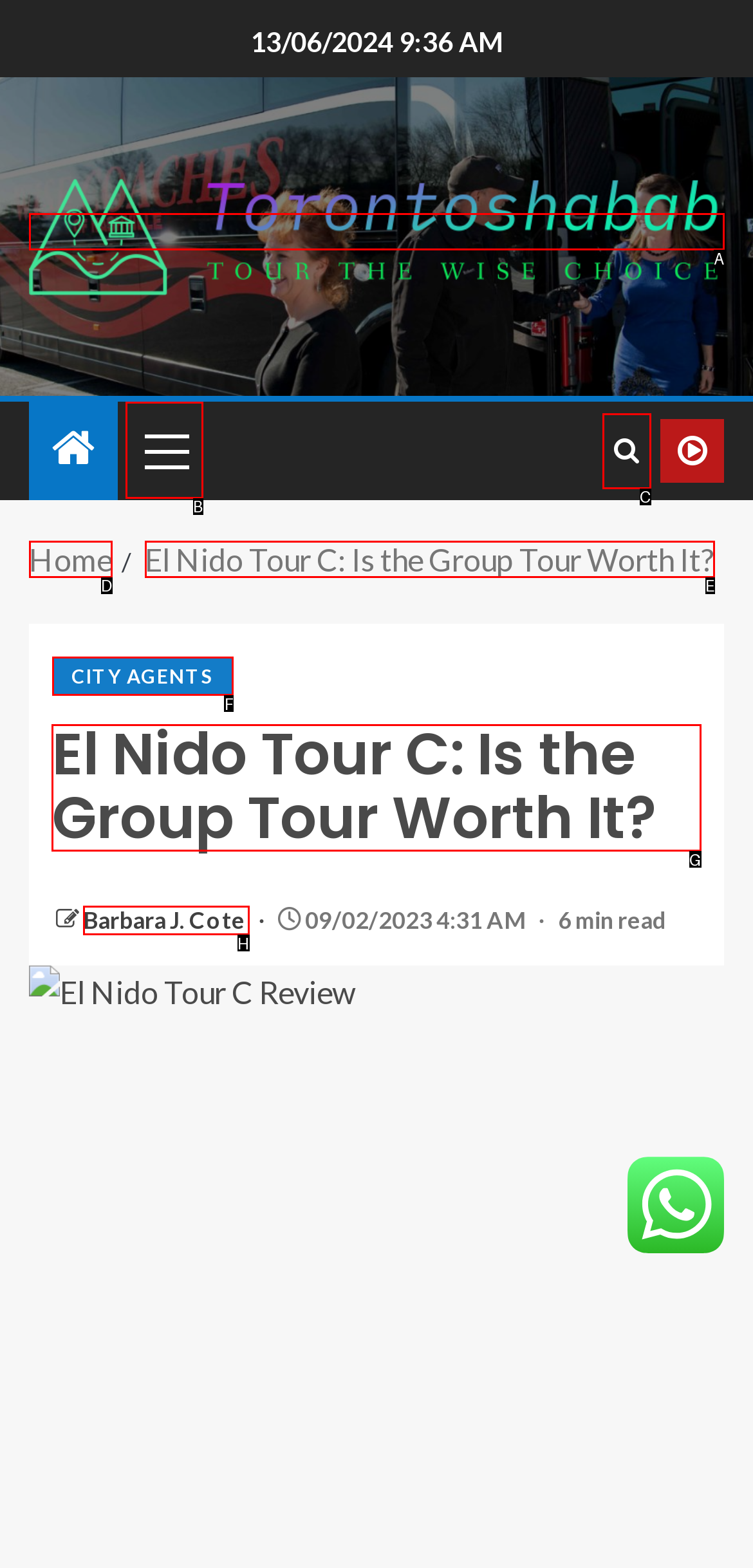Tell me which one HTML element I should click to complete the following task: Read the article about El Nido Tour C Answer with the option's letter from the given choices directly.

G